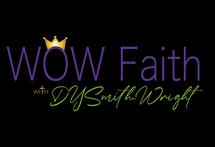Describe the image with as much detail as possible.

The image features a vibrant logo for "WOW Faith," prominently displaying the brand name in stylish typography. The word "WOW" is featured in a bold purple font, accented with a golden crown above it, symbolizing majesty and inspiration. Below, "Faith" is depicted in green, flowing script, conveying a sense of warmth and creativity. Additionally, the logo includes the name "DYSmithWright," positioned beneath "WOW Faith," suggesting a personal touch or endorsement. The overall design is set against a black background, enhancing the colors and giving the logo a modern and eye-catching appearance, ideal for representing a faith-based or inspirational initiative.